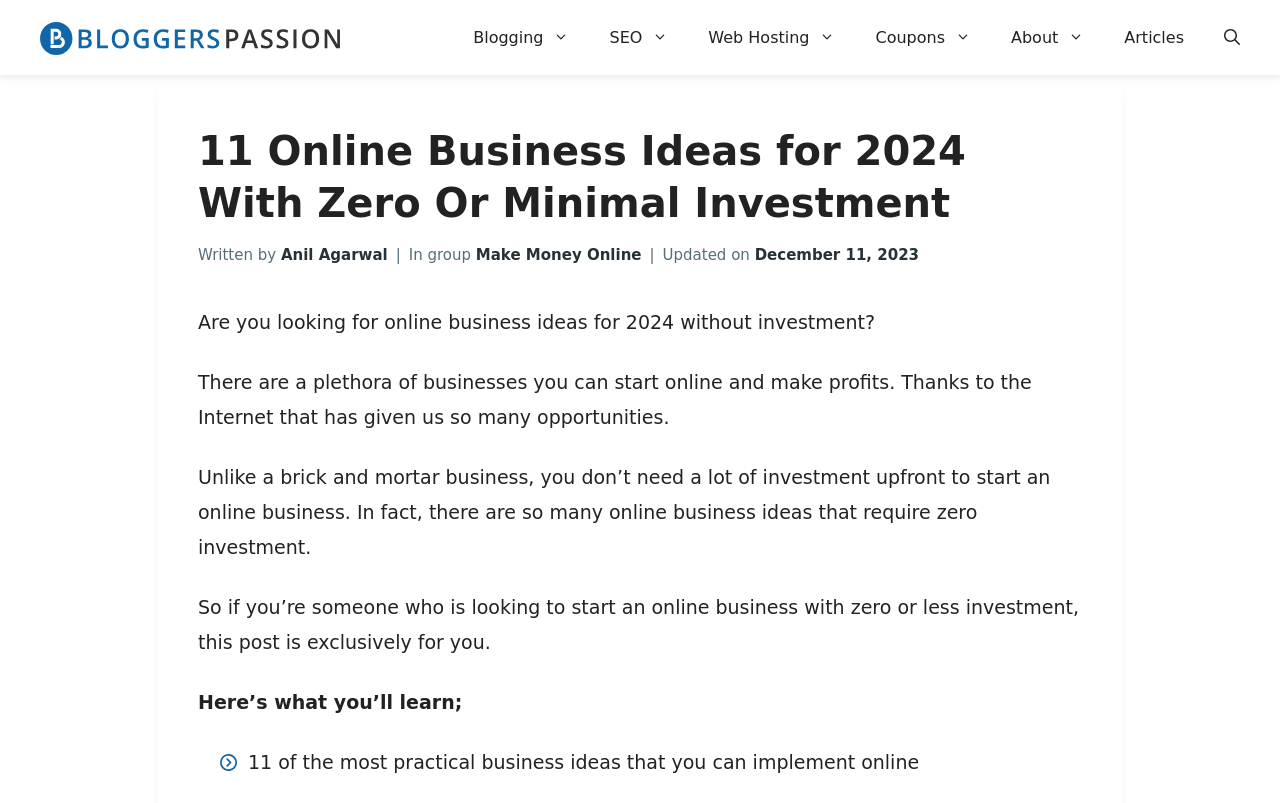Who is the author of the article?
Based on the screenshot, respond with a single word or phrase.

Anil Agarwal